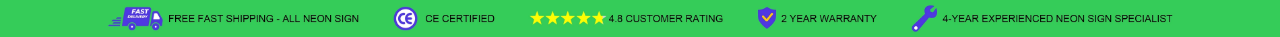Identify and describe all the elements present in the image.

The image showcases a vibrant green background, prominently featuring essential service icons and information pertaining to the "Open Yellow Neon LED Sign." 

1. **Free Fast Shipping**: A delivery truck icon highlights the offer of complimentary express shipping on all neon signs, ensuring customers receive their orders swiftly.
2. **Certification**: A circular badge indicates that the product is CE certified, assuring compliance with health and safety standards in Europe.
3. **Customer Rating**: A rating of 4.8 stars signifies high customer satisfaction, further enhancing trust in the product.
4. **Warranty Information**: An icon signifies a 2-year warranty, providing customers with peace of mind regarding their purchase.
5. **Expertise**: The presence of a tool icon suggests that there are specialists available with 4 years of experience in neon signs, emphasizing the quality and service knowledge behind the products.

This detailed layout not only underscores the key selling points of the neon sign but also enhances the overall appeal by promoting reliability and customer satisfaction.